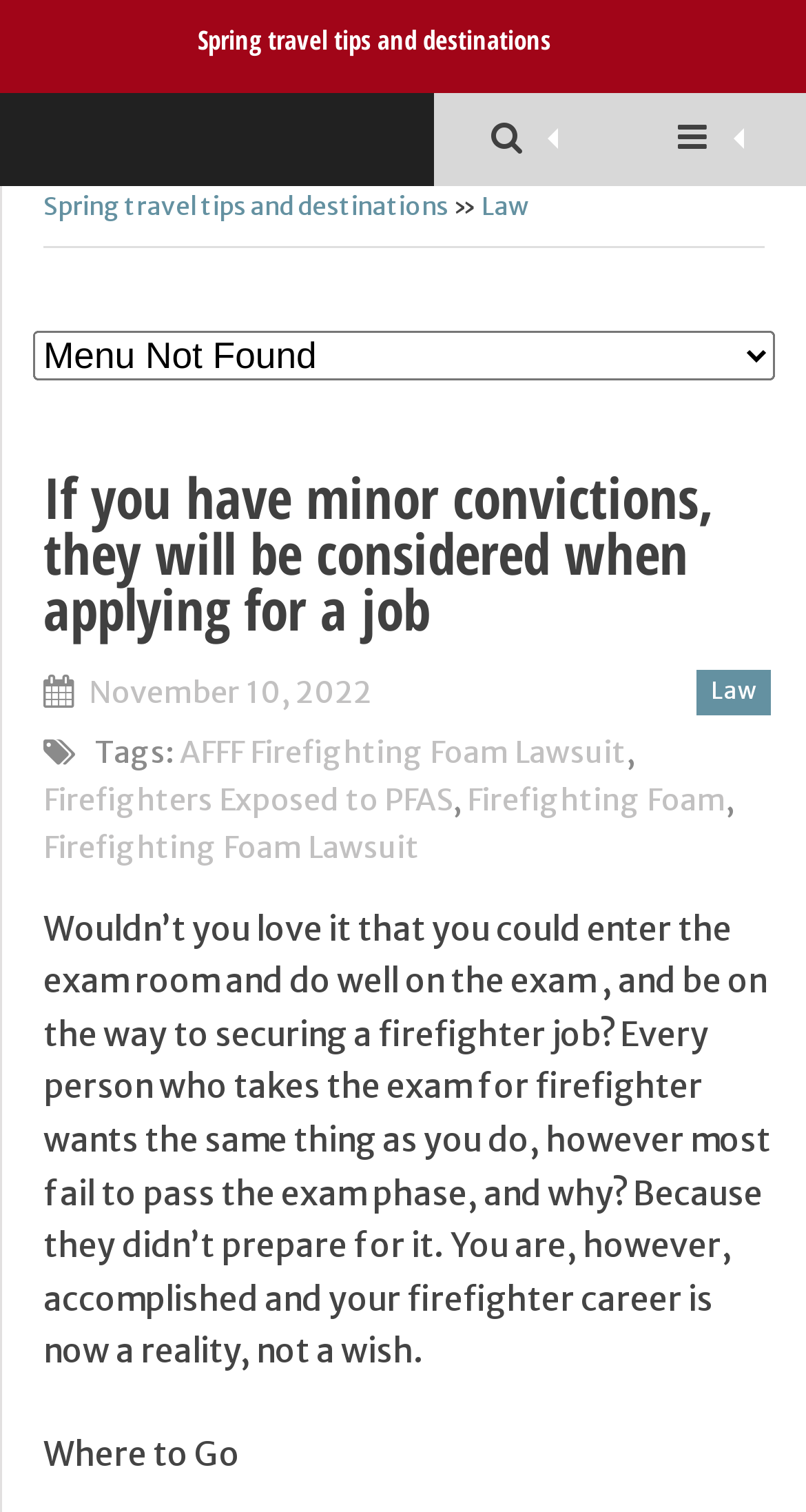Find and provide the bounding box coordinates for the UI element described here: "Spring travel tips and destinations". The coordinates should be given as four float numbers between 0 and 1: [left, top, right, bottom].

[0.054, 0.124, 0.556, 0.145]